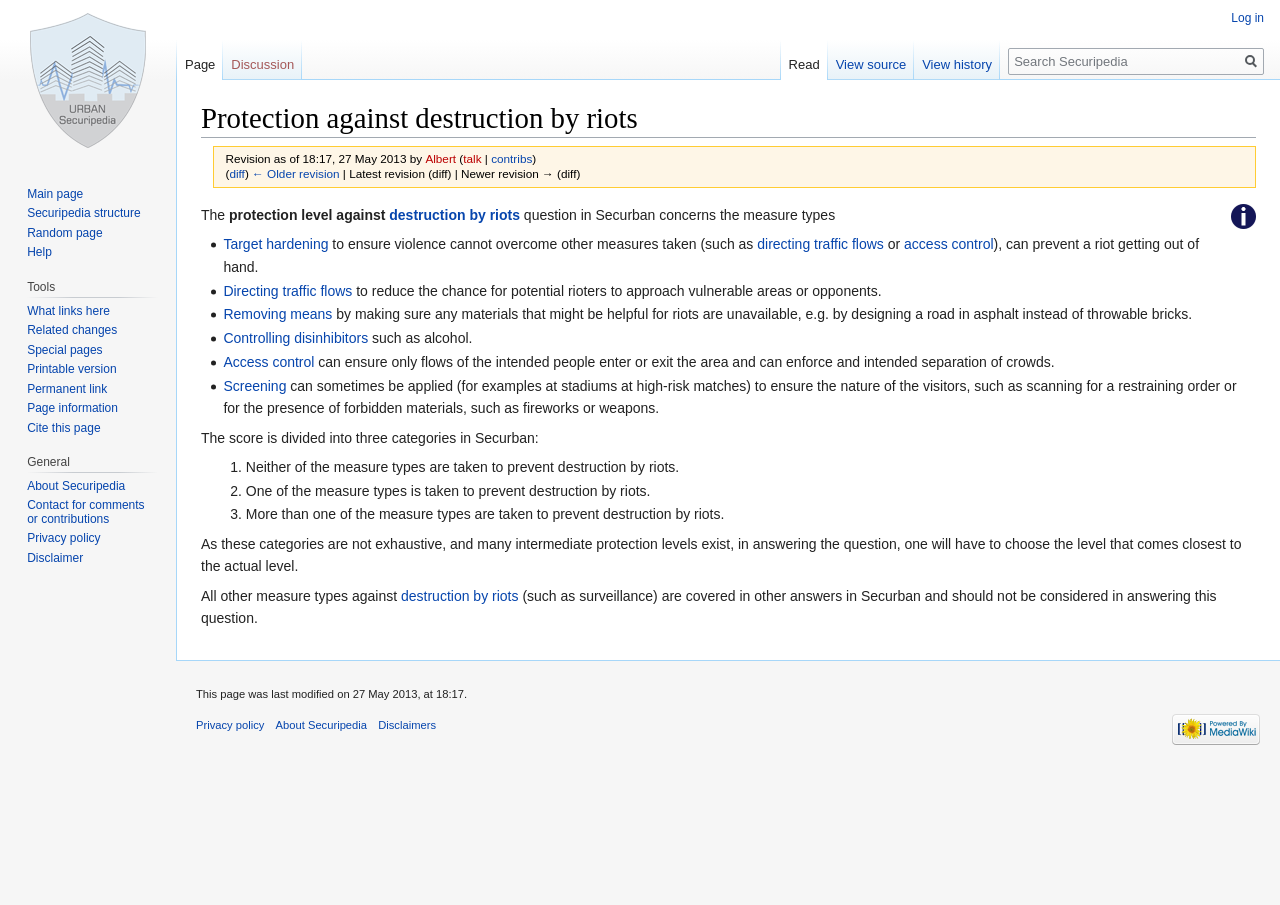Kindly determine the bounding box coordinates of the area that needs to be clicked to fulfill this instruction: "Search".

[0.788, 0.053, 0.988, 0.083]